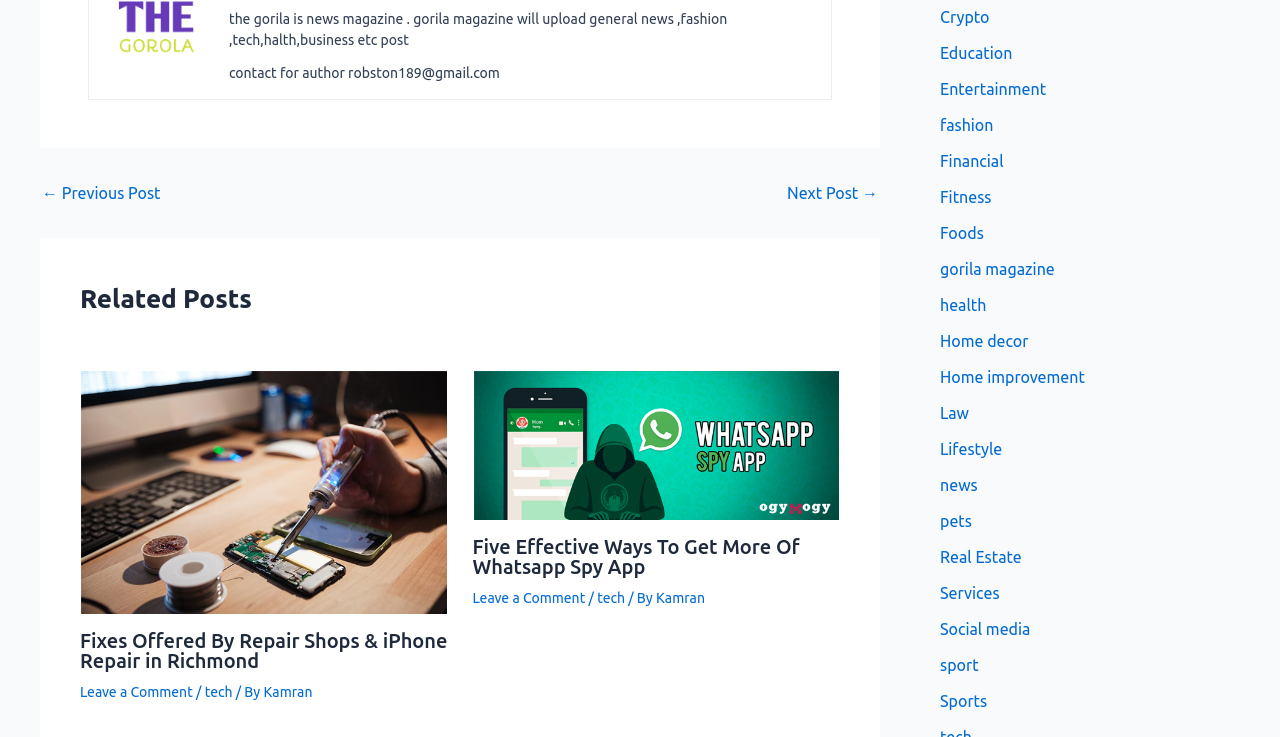What is the name of the magazine?
Answer the question with as much detail as you can, using the image as a reference.

The name of the magazine can be found in the static text element at the top of the webpage, which reads 'the gorila is news magazine. gorila magazine will upload general news,fashion,tech,halth,business etc post'.